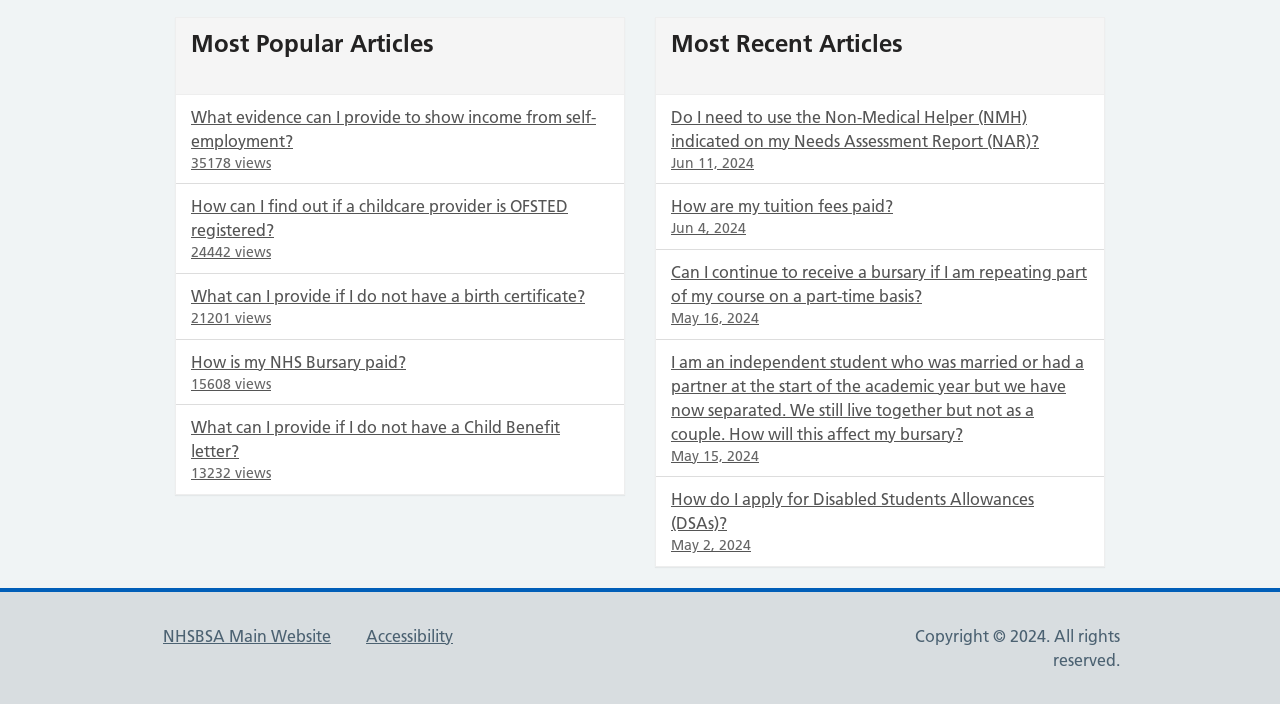Please respond in a single word or phrase: 
What is the date of the third article in the 'Most Recent Articles' section?

Jun 11, 2024